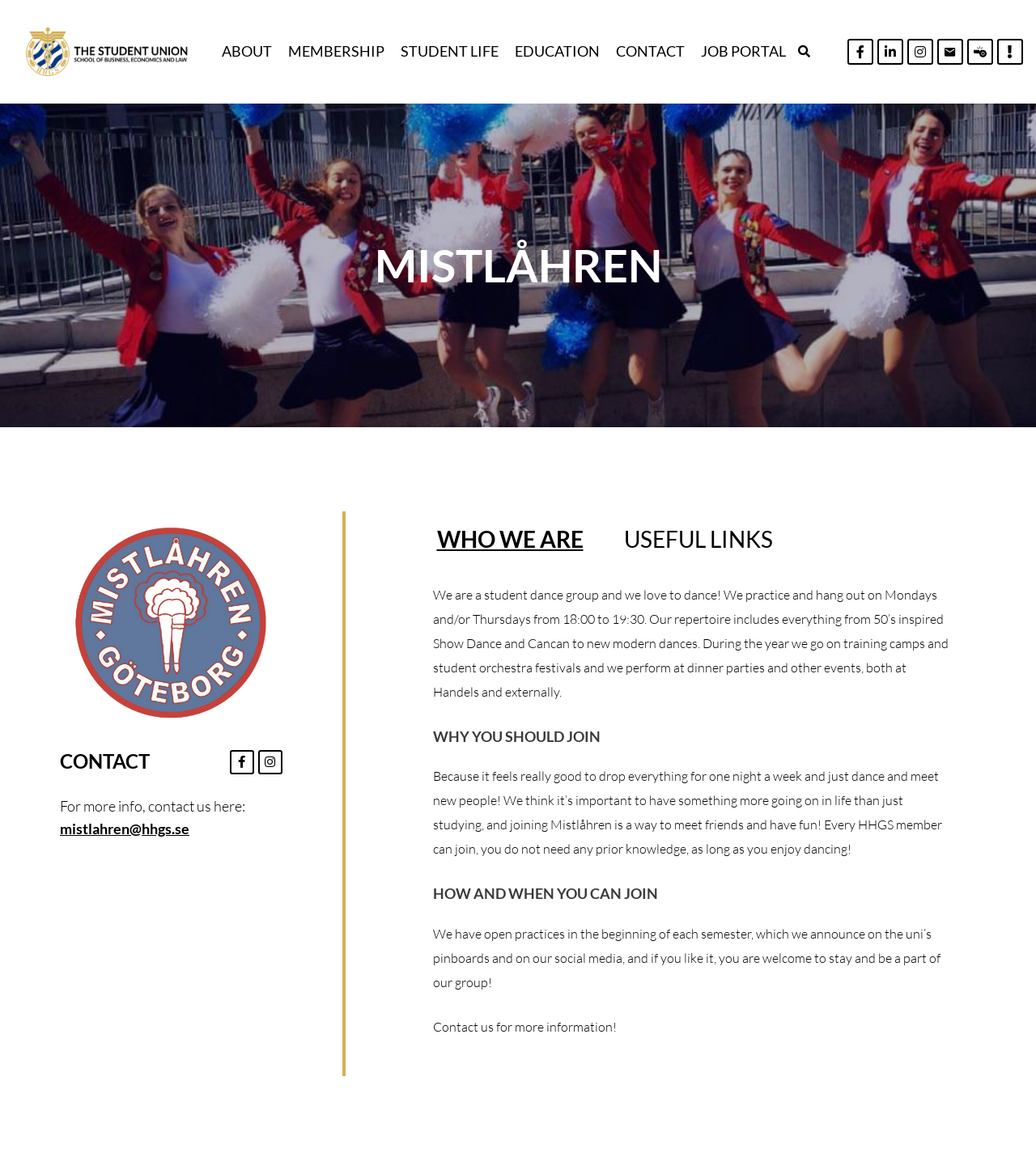Determine the bounding box for the described HTML element: "who we are". Ensure the coordinates are four float numbers between 0 and 1 in the format [left, top, right, bottom].

[0.402, 0.444, 0.582, 0.491]